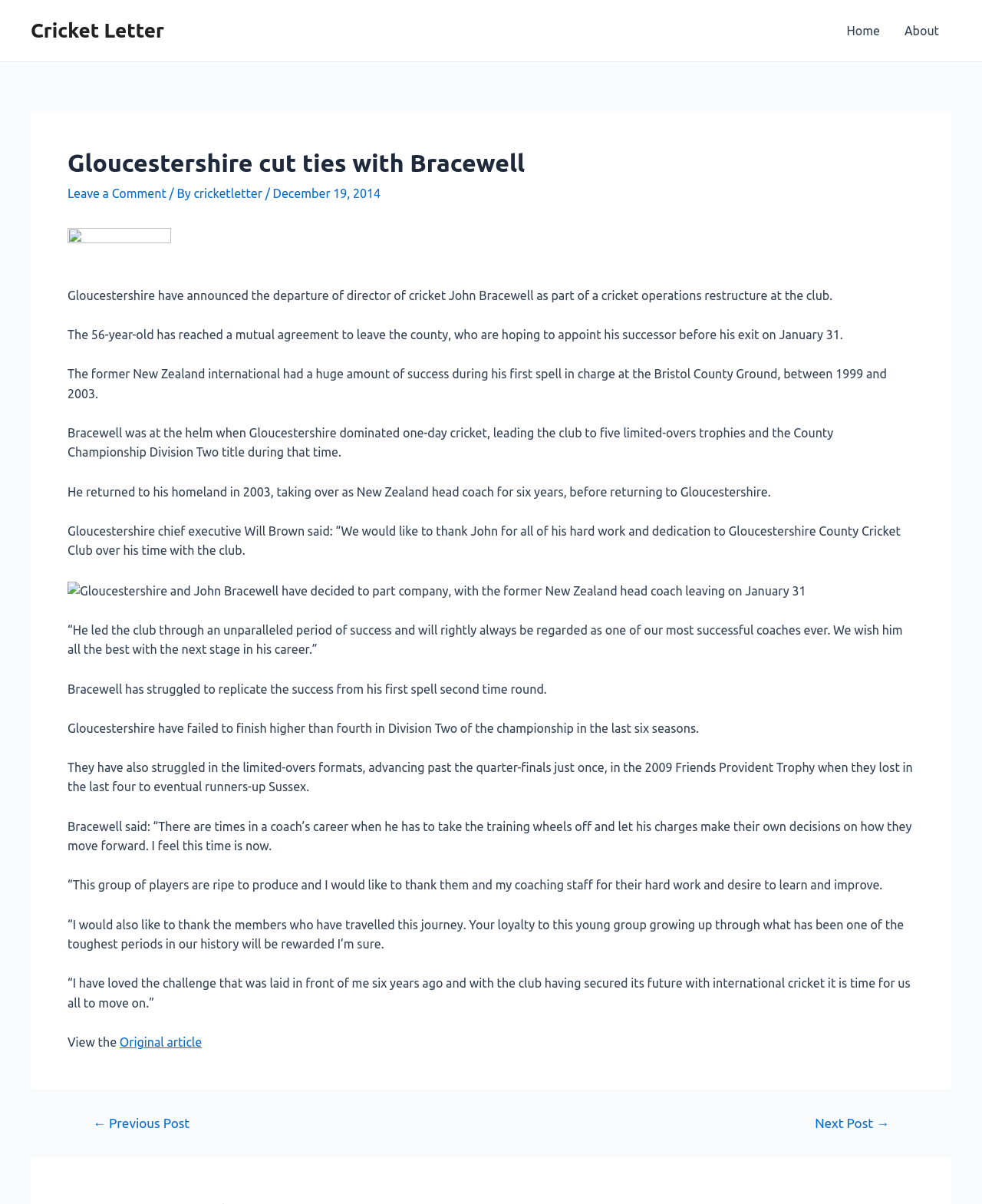Please locate the UI element described by "Juli 15, 2019September 26, 2019" and provide its bounding box coordinates.

None